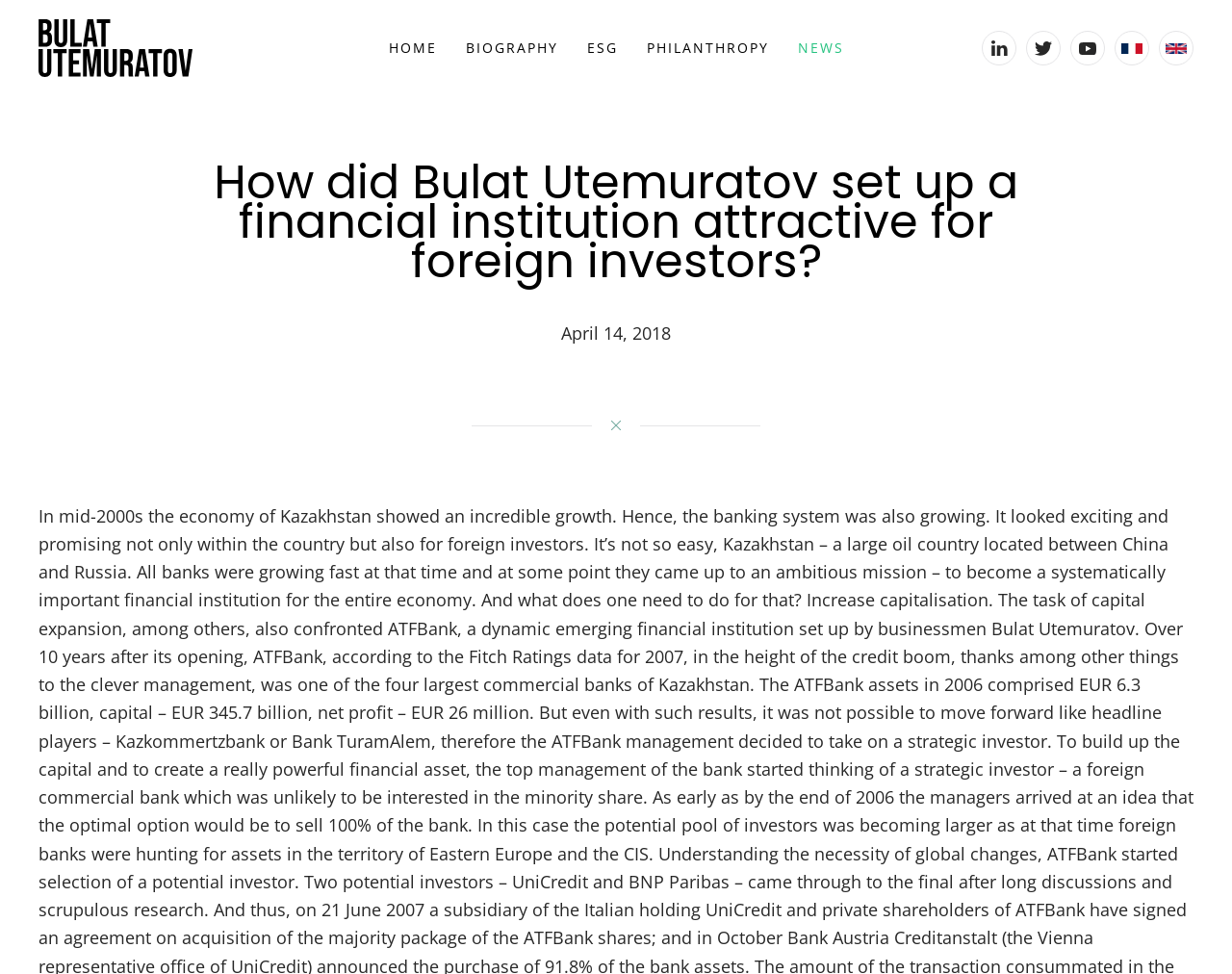Locate the bounding box of the UI element with the following description: "ESG".

[0.476, 0.0, 0.501, 0.099]